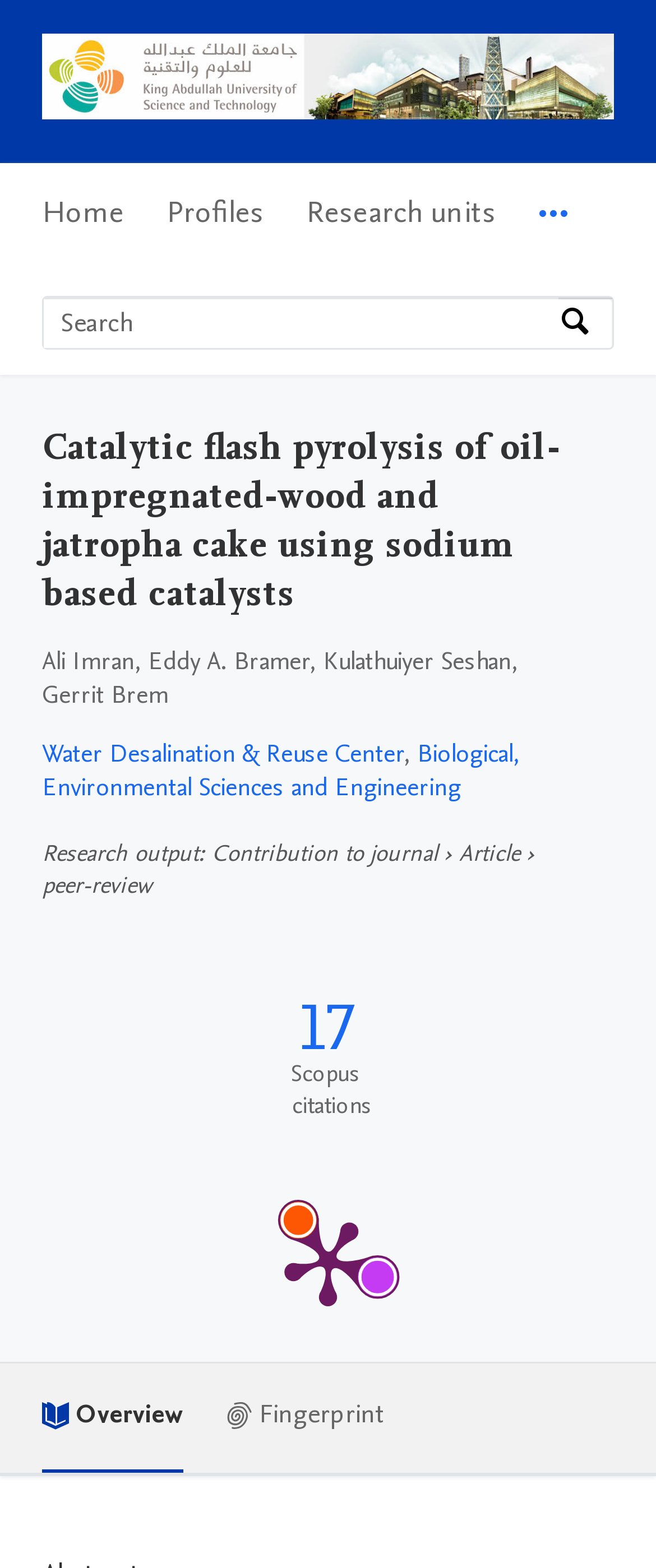What is the main title displayed on this webpage?

Catalytic flash pyrolysis of oil-impregnated-wood and jatropha cake using sodium based catalysts